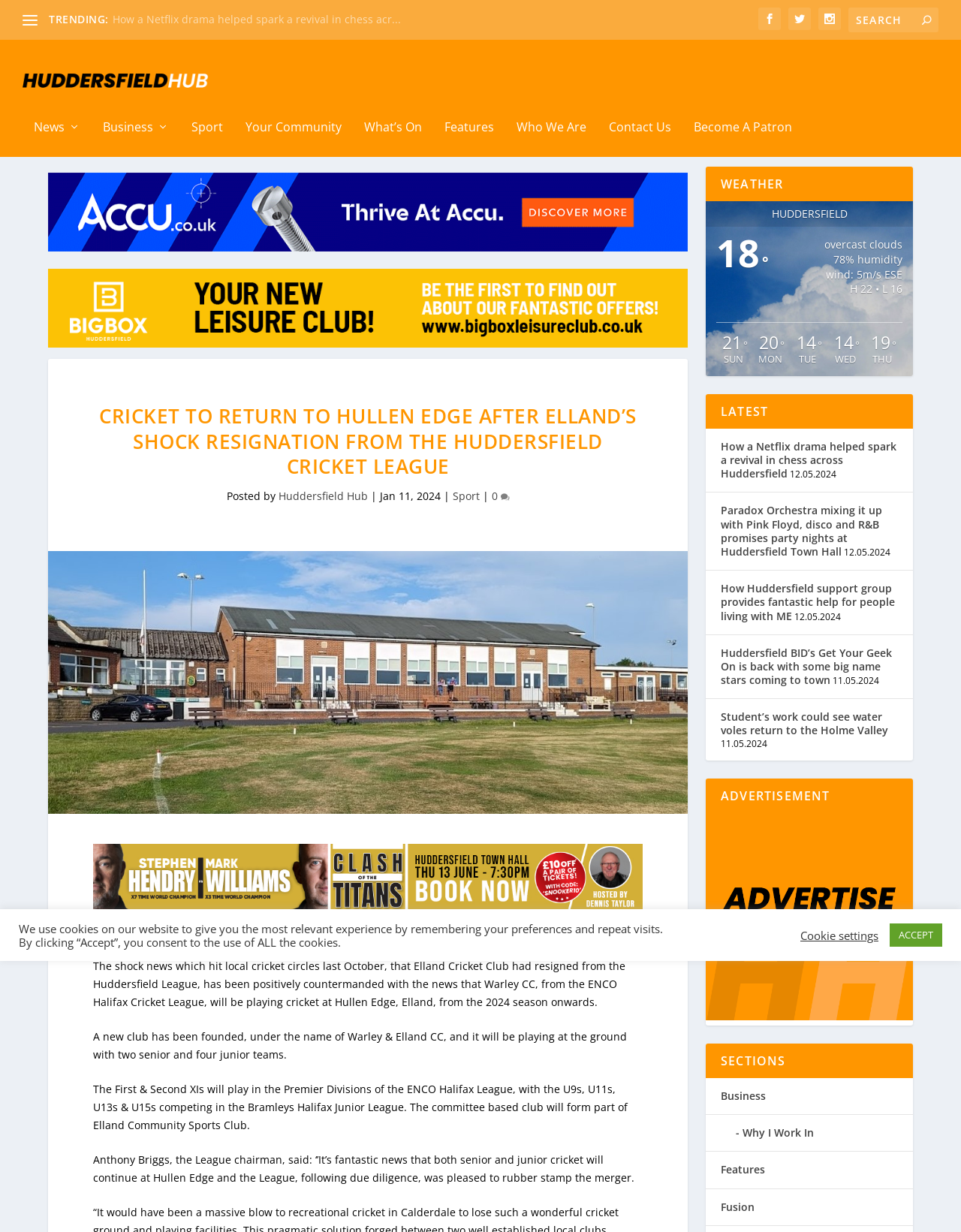Pinpoint the bounding box coordinates of the element you need to click to execute the following instruction: "Read the latest news". The bounding box should be represented by four float numbers between 0 and 1, in the format [left, top, right, bottom].

[0.75, 0.374, 0.933, 0.408]